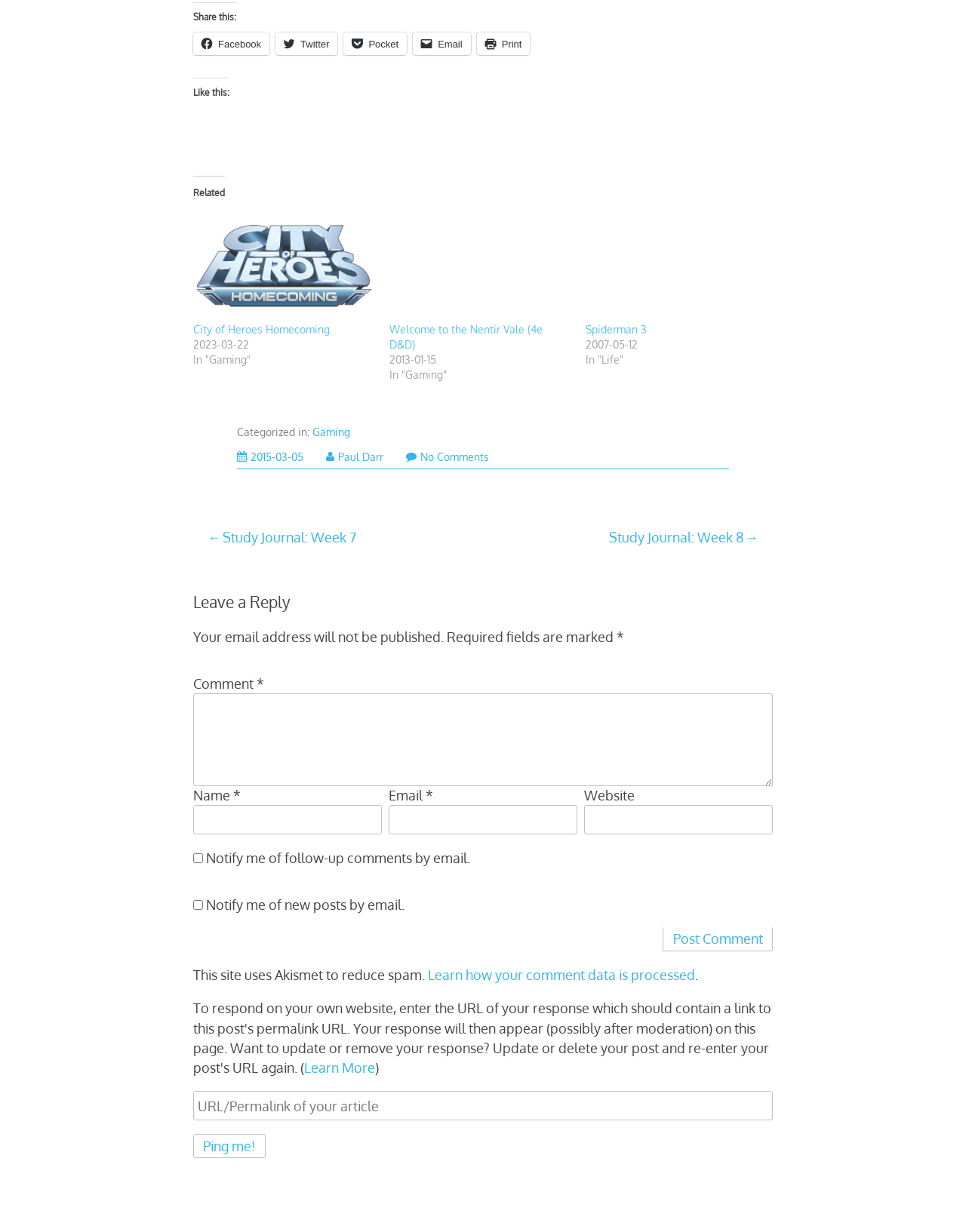Please identify the coordinates of the bounding box for the clickable region that will accomplish this instruction: "Explore recent entries".

None